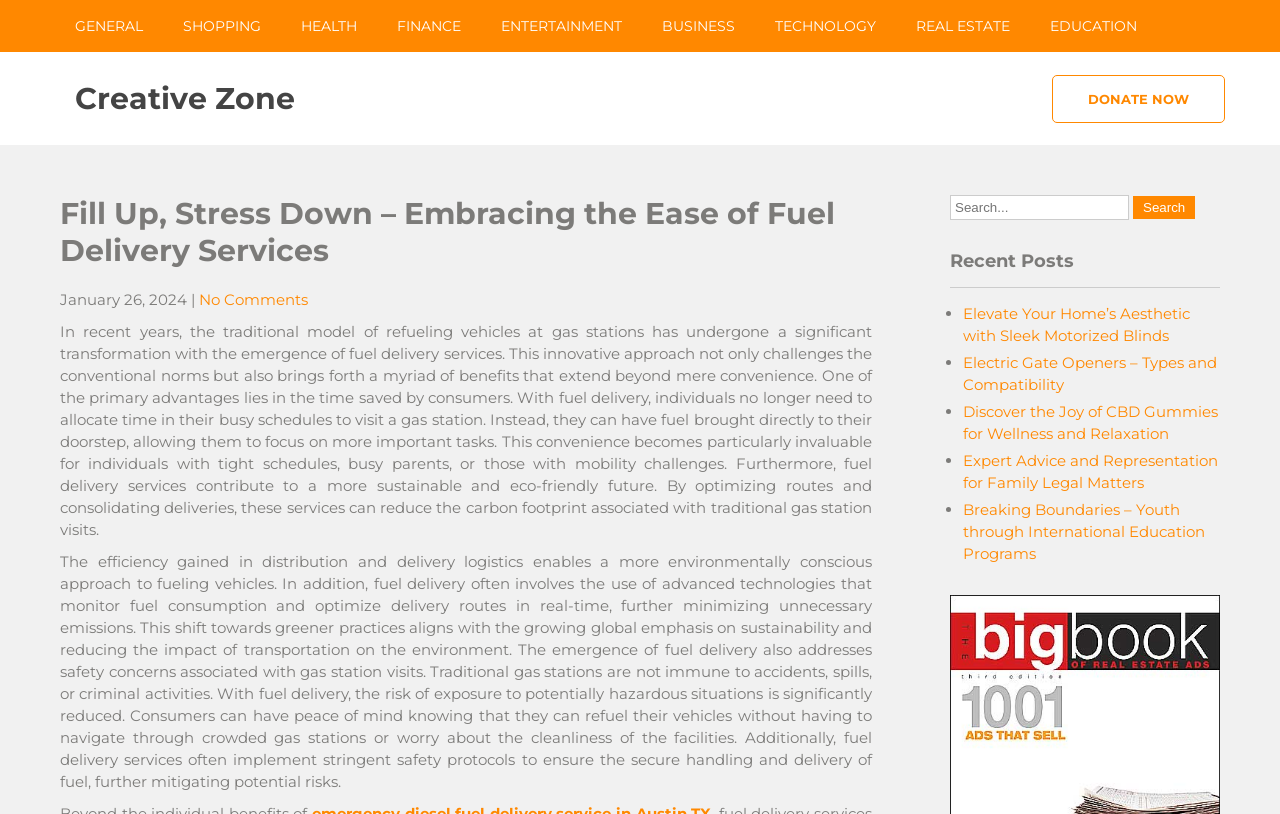Extract the bounding box of the UI element described as: "No Comments".

[0.155, 0.356, 0.241, 0.38]